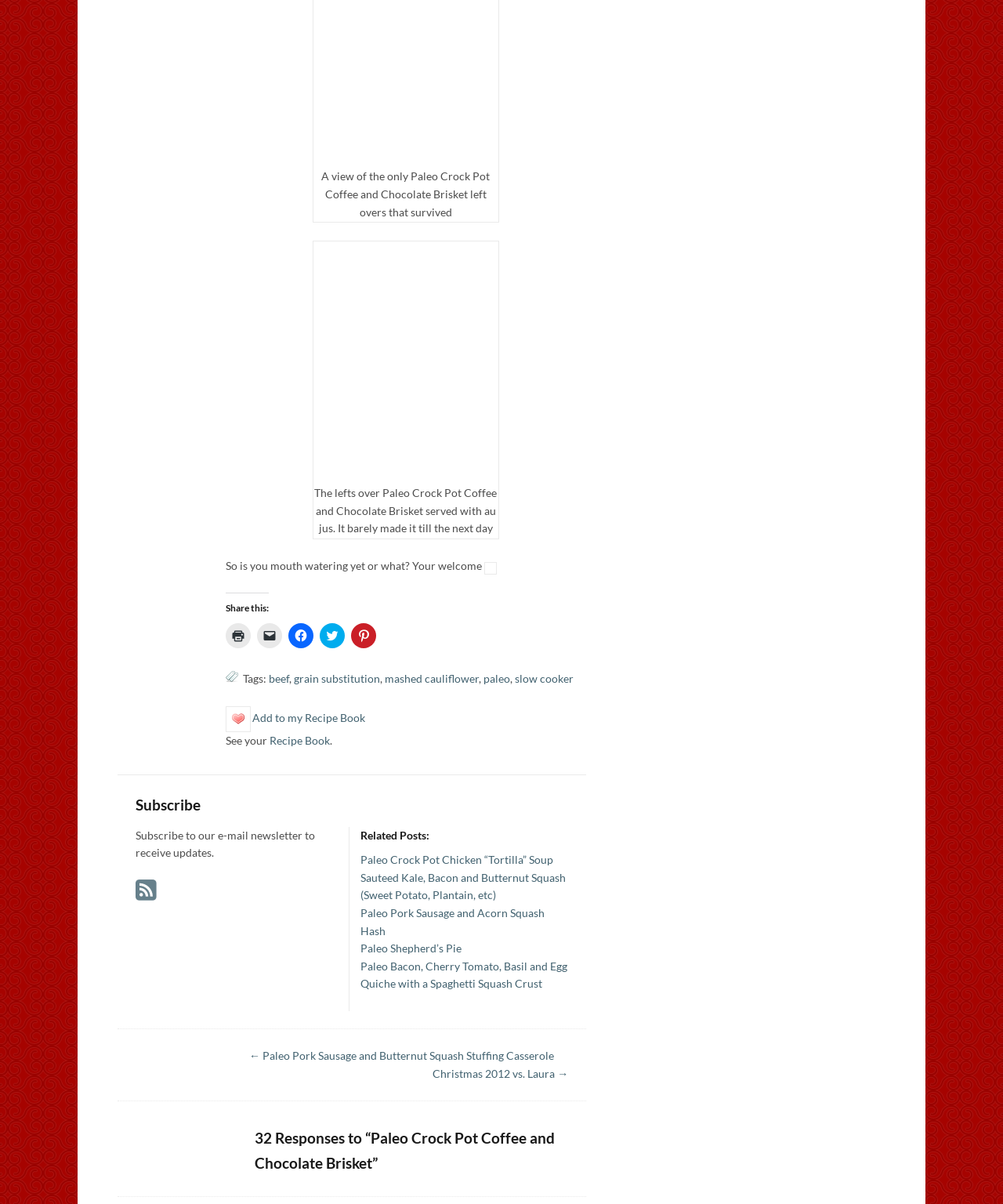What are the related posts?
With the help of the image, please provide a detailed response to the question.

The webpage lists several related posts, including 'Paleo Crock Pot Chicken “Tortilla” Soup', 'Sauteed Kale, Bacon and Butternut Squash', and 'Paleo Pork Sausage and Acorn Squash Hash'. These related posts suggest that the website provides additional recipes and content related to the original recipe.